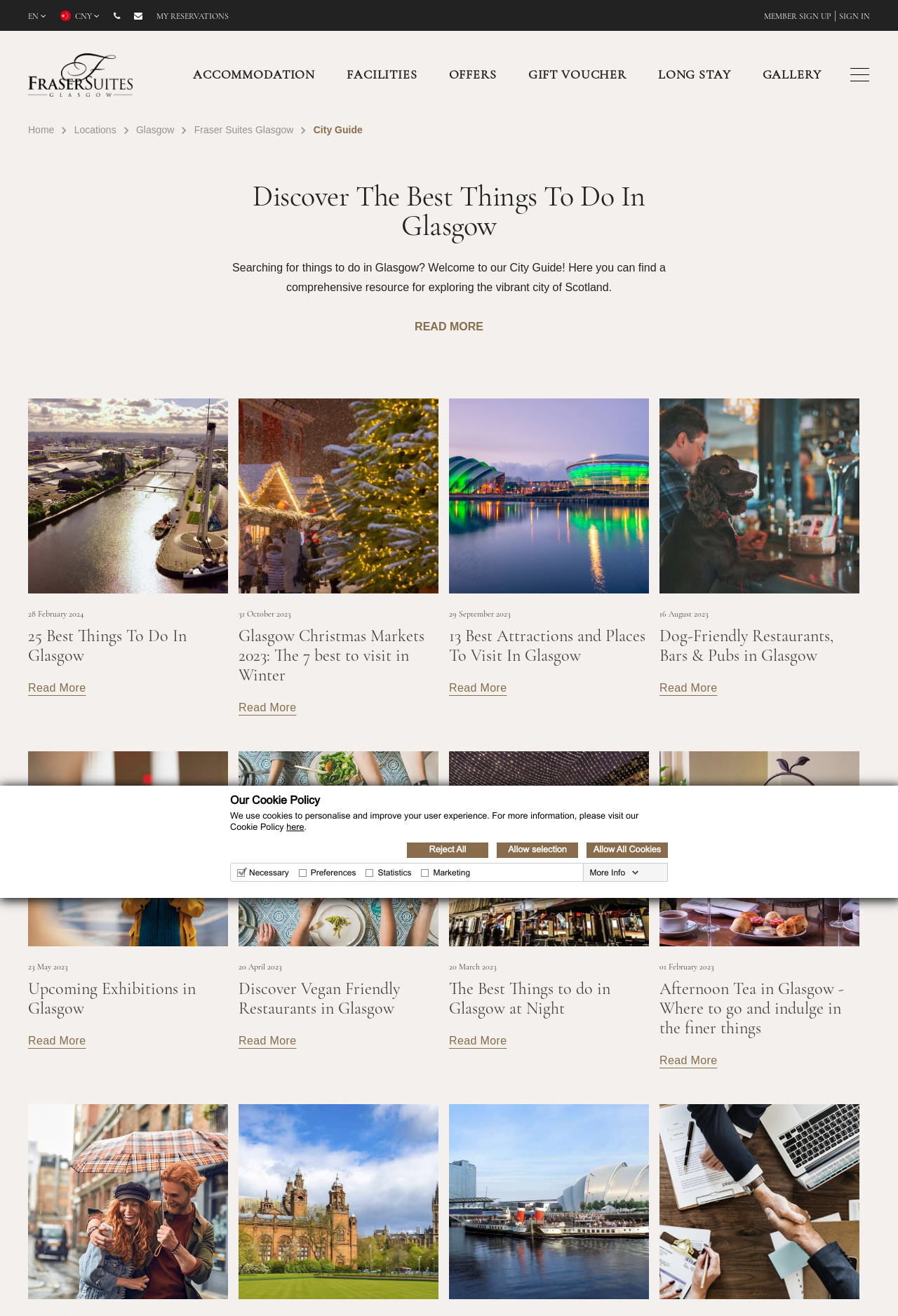Using details from the image, please answer the following question comprehensively:
What is the topic of the first article?

I found the answer by looking at the first group element, which has a link with the text 'Overview of best things to do in Glasgow'.